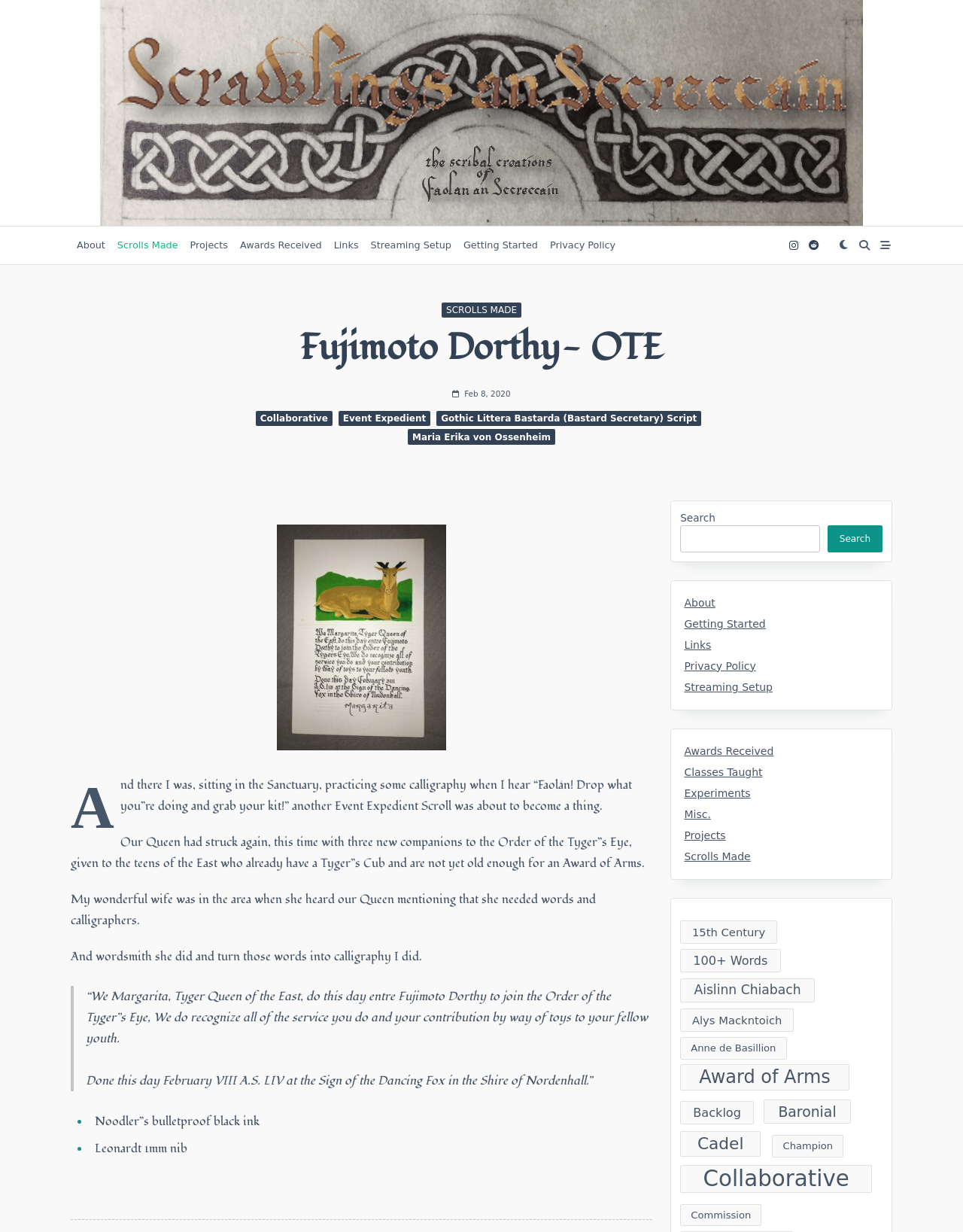Detail the webpage's structure and highlights in your description.

This webpage is about Fujimoto Dorthy- OTE, a calligrapher and artist. At the top of the page, there is a link to "Scrawlings an Sccreccain" with an accompanying image. Below this, there is a navigation menu with links to various sections of the website, including "About", "Scrolls Made", "Projects", and more.

The main content of the page is an article about creating an Event Expedient Scroll, which is a type of calligraphic artwork. The article is divided into several paragraphs, with a figure of a scroll in the middle. The text describes the process of creating the scroll, including the materials used and the inspiration behind it.

To the right of the article, there is a search bar with a button to search the website. Below this, there are links to various categories of scrolls, including "15th Century", "100+ Words", and "Collaborative". There are also links to other sections of the website, such as "Awards Received" and "Experiments".

At the top right corner of the page, there are three social media links, represented by icons. Below these, there are buttons to navigate to the top of the page and to access the website's privacy policy.

Overall, the webpage is a showcase of Fujimoto Dorthy- OTE's calligraphic work, with a focus on the creation of Event Expedient Scrolls. The design is clean and easy to navigate, with clear headings and concise text.